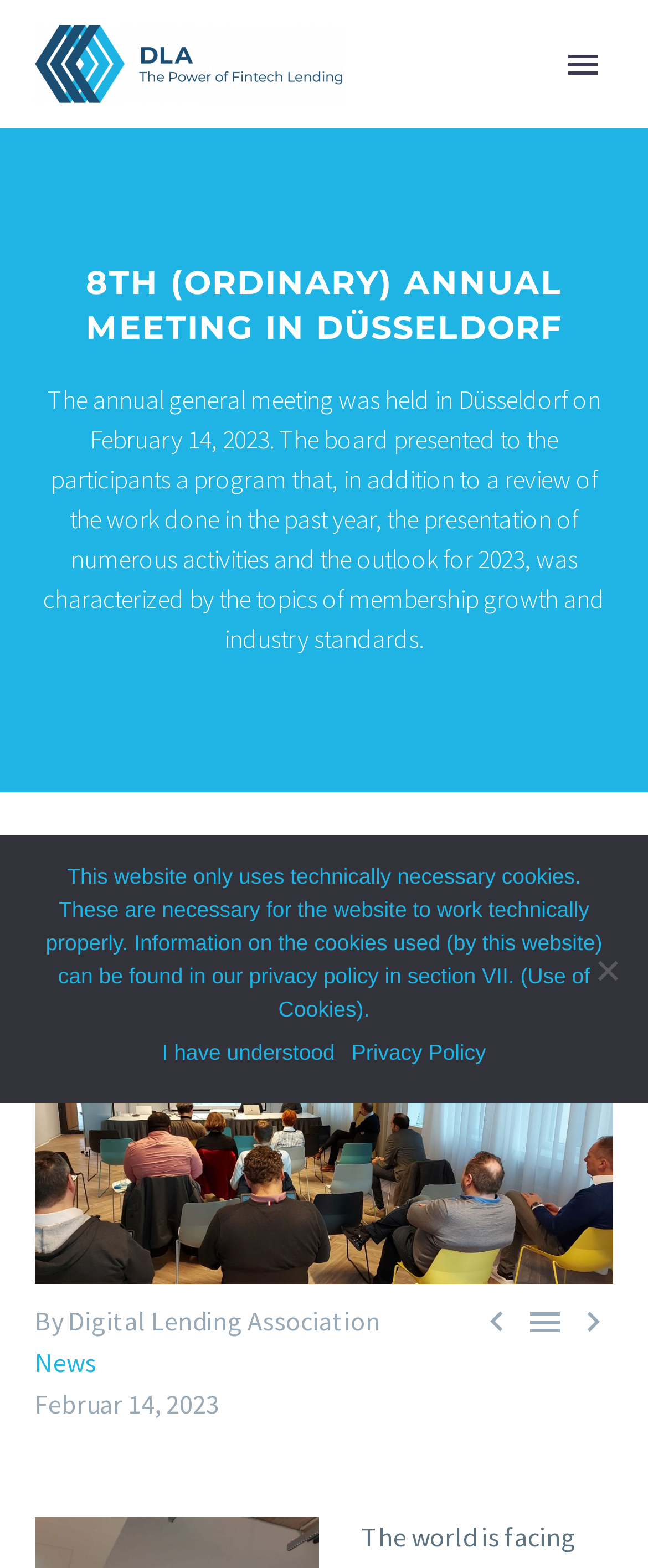Answer briefly with one word or phrase:
What is the topic of the meeting?

Membership growth and industry standards